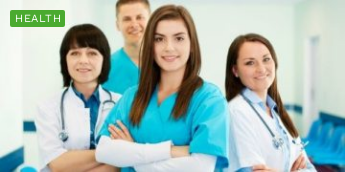Provide a comprehensive description of the image.

The image features a group of four healthcare professionals standing confidently together in a bright and modern medical facility. The individuals are dressed in scrubs, indicating their roles in the healthcare field. In particular, the woman at the forefront is crossing her arms and smiling, embodying a sense of professionalism and teamwork. The background suggests a welcoming environment, likely a clinic or hospital, with blue seating visible, enhancing the calm, inviting atmosphere. Above them, a green banner labeled "HEALTH" emphasizes the focus on health-related services and expertise. This visual representation highlights the importance of collaboration and dedication in the healthcare industry.